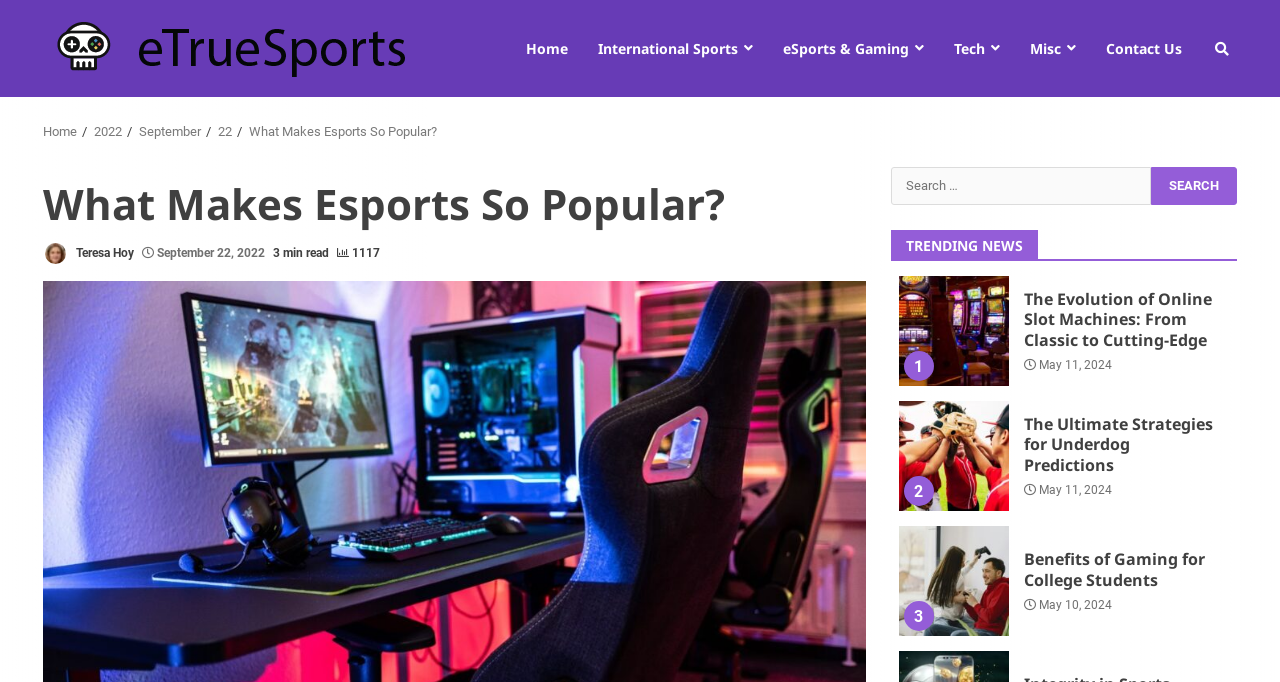Determine the bounding box coordinates of the clickable area required to perform the following instruction: "Read the article 'What Makes Esports So Popular?'". The coordinates should be represented as four float numbers between 0 and 1: [left, top, right, bottom].

[0.034, 0.259, 0.677, 0.339]